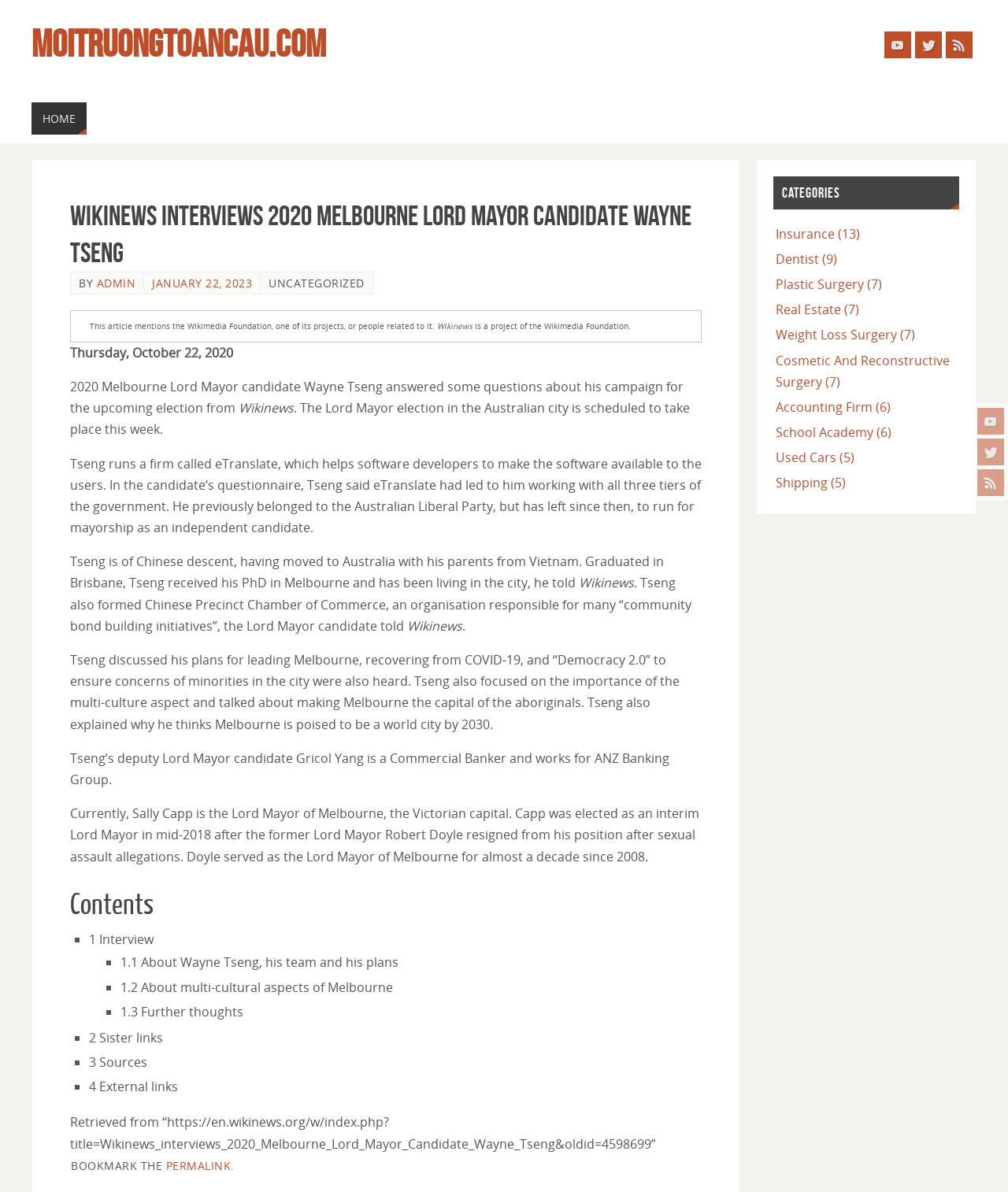Identify the bounding box coordinates of the part that should be clicked to carry out this instruction: "Click on the 'Home' link".

None